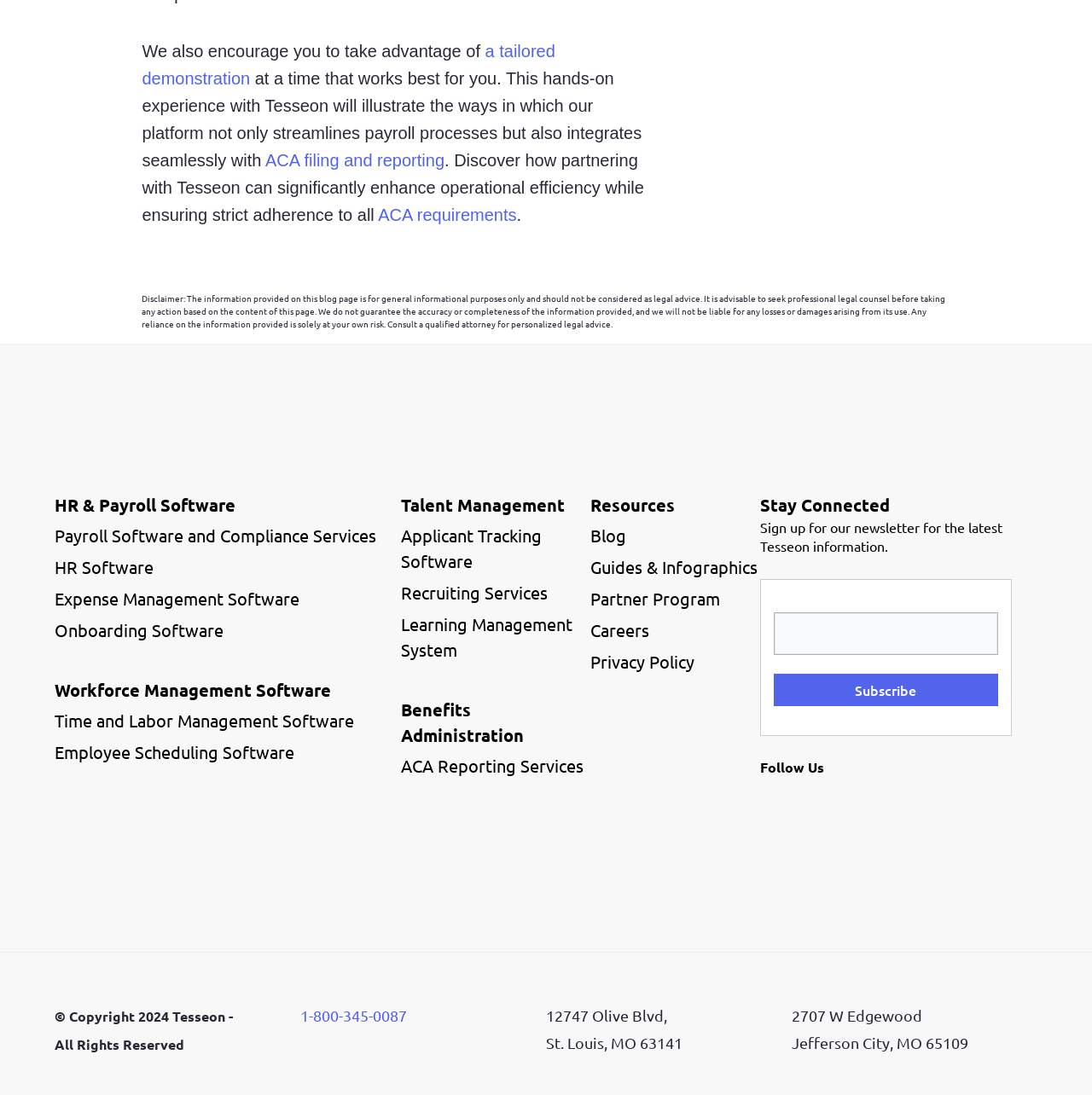Find the bounding box coordinates for the HTML element specified by: "Payroll Software and Compliance Services".

[0.05, 0.472, 0.367, 0.5]